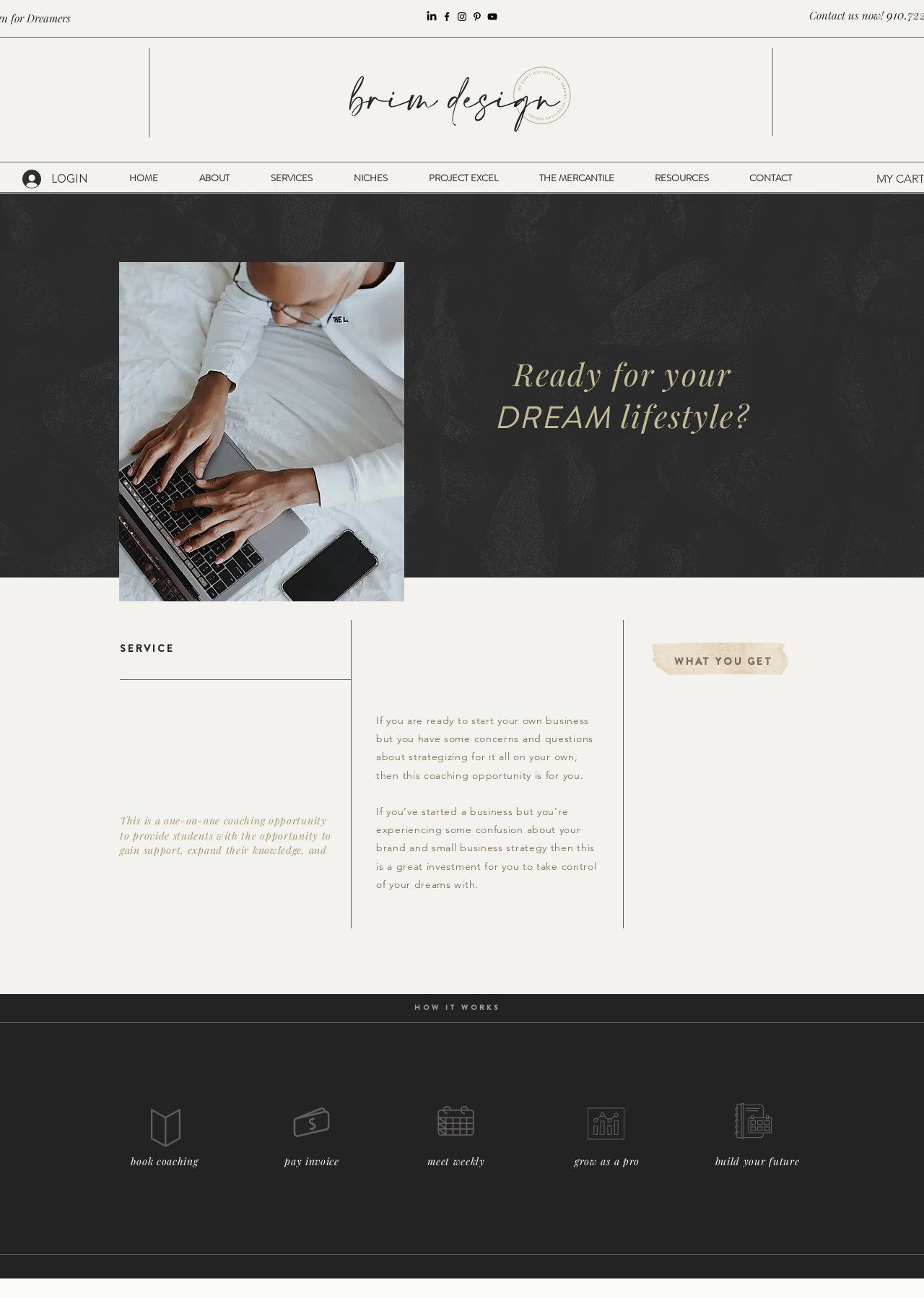Determine the bounding box for the HTML element described here: "NICHES". The coordinates should be given as [left, top, right, bottom] with each number being a float between 0 and 1.

[0.36, 0.132, 0.441, 0.143]